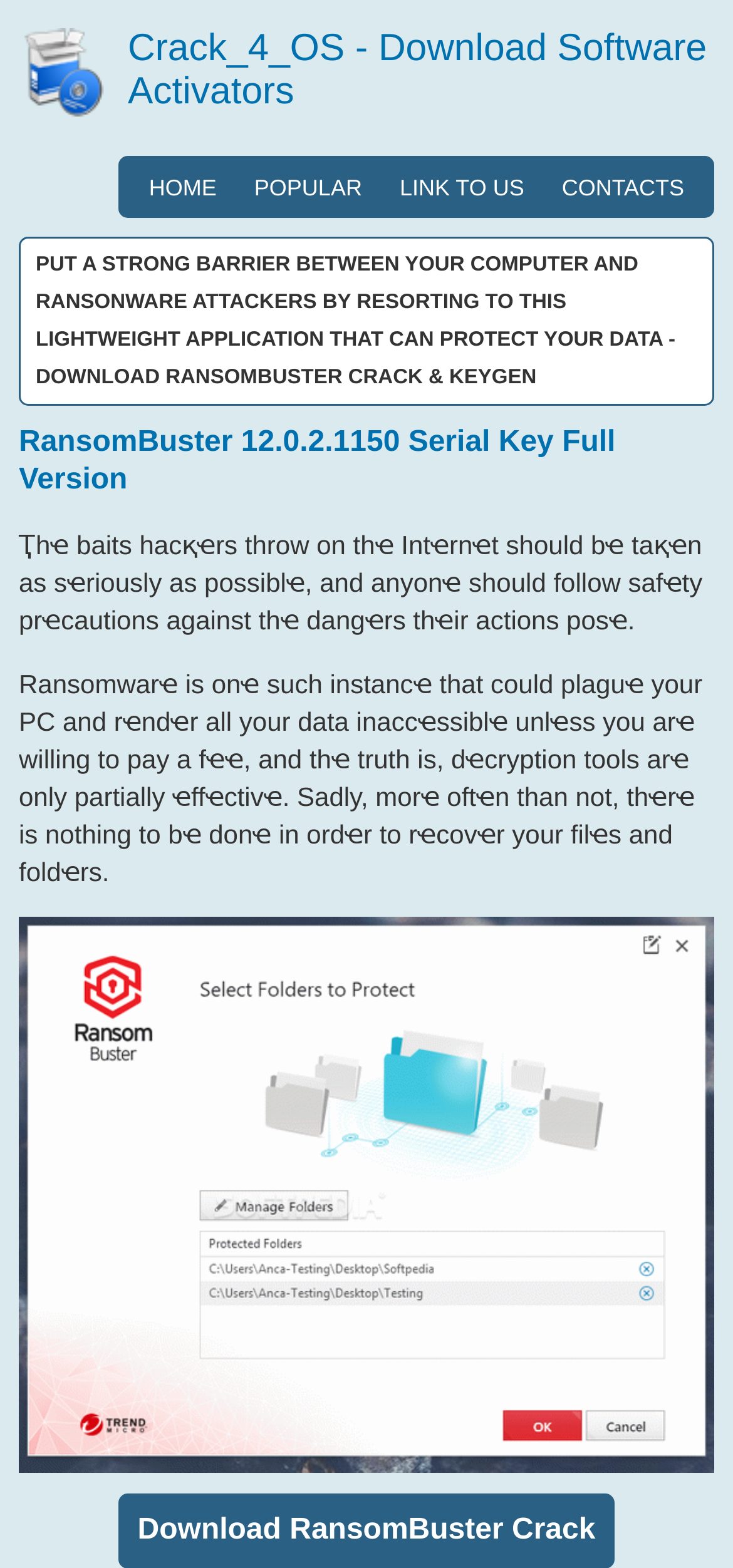What is the tone of the webpage?
Using the visual information from the image, give a one-word or short-phrase answer.

Serious